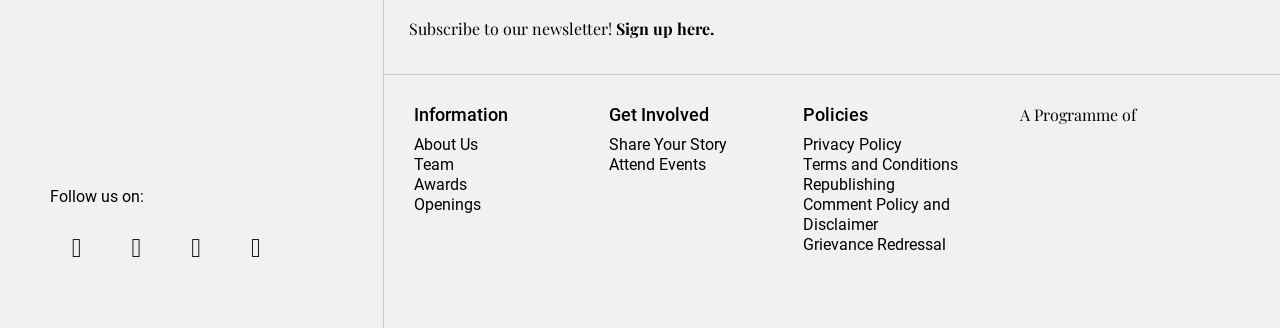Specify the bounding box coordinates of the element's region that should be clicked to achieve the following instruction: "Subscribe to our newsletter". The bounding box coordinates consist of four float numbers between 0 and 1, in the format [left, top, right, bottom].

[0.482, 0.055, 0.558, 0.119]